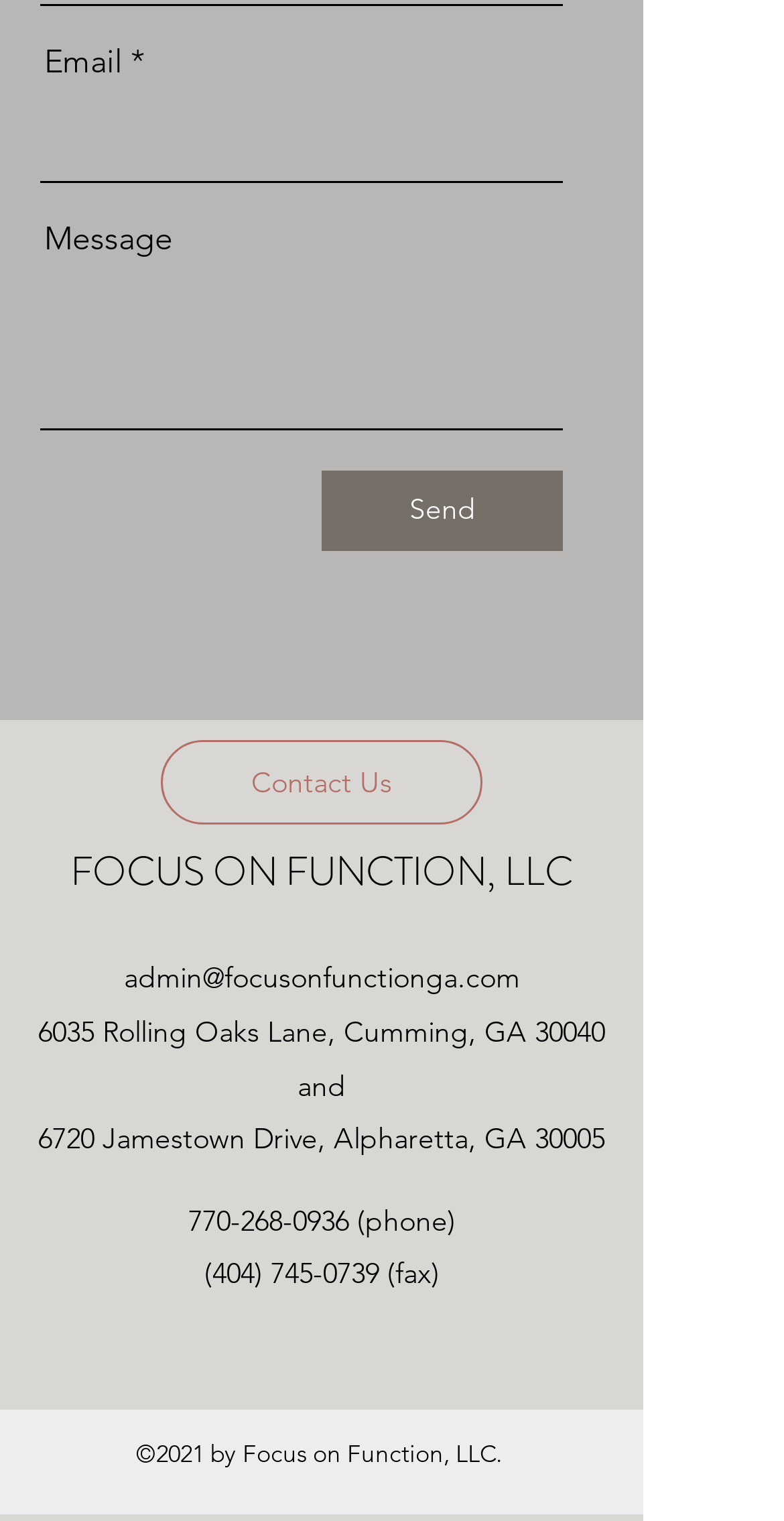Please provide a detailed answer to the question below based on the screenshot: 
What is the address of the company?

The company has two addresses listed on the webpage. One is '6035 Rolling Oaks Lane, Cumming, GA 30040' and the other is '6720 Jamestown Drive, Alpharetta, GA 30005'. These addresses are likely the physical locations of the company's offices.